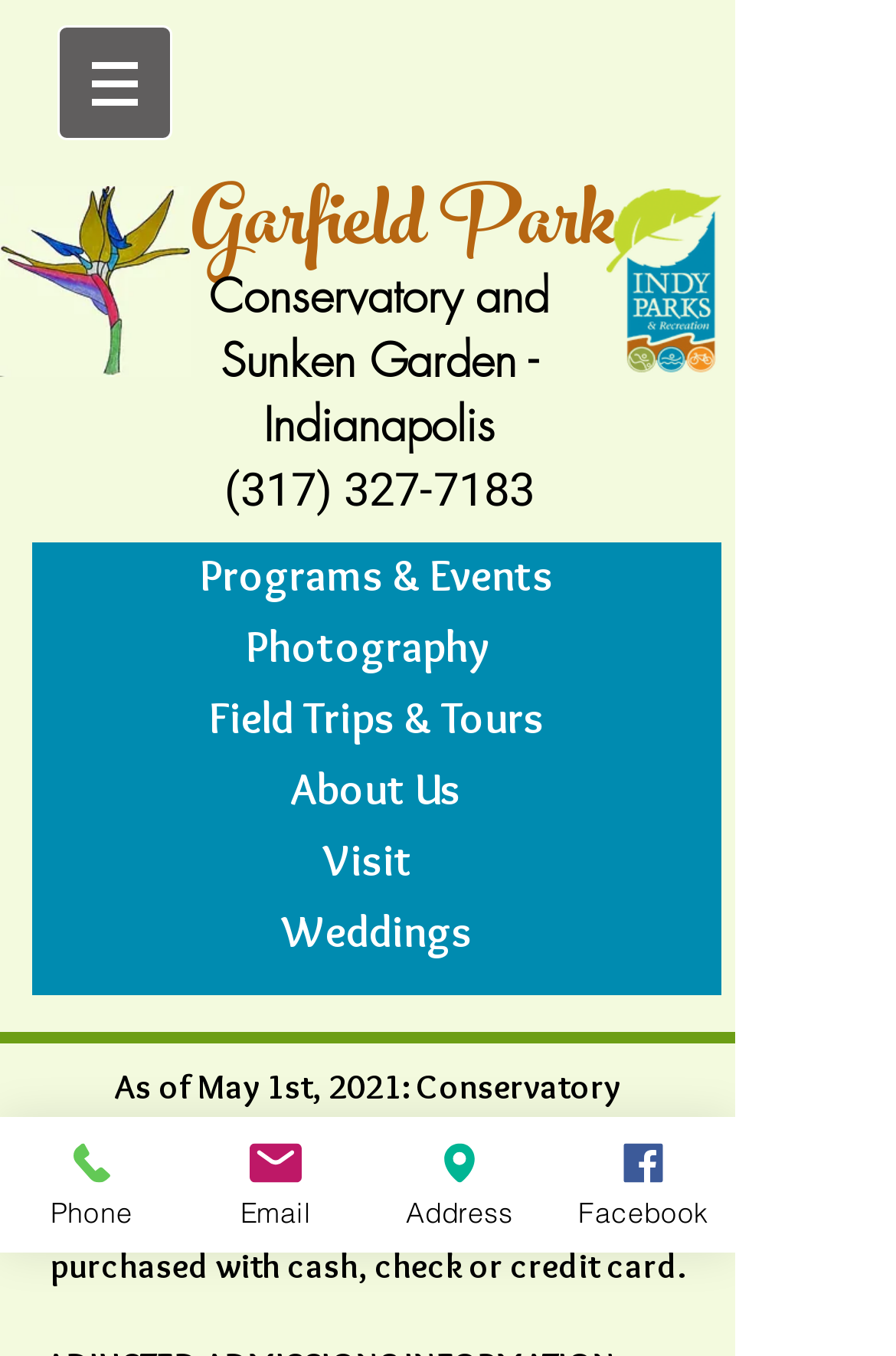What is the purpose of the button with a popup menu?
Answer the question with a thorough and detailed explanation.

I inferred the purpose of the button by looking at its location and the fact that it has a popup menu. The button is located at the top of the page, which is a common location for navigation menus, and it has a popup menu, which suggests that it is used for site navigation.